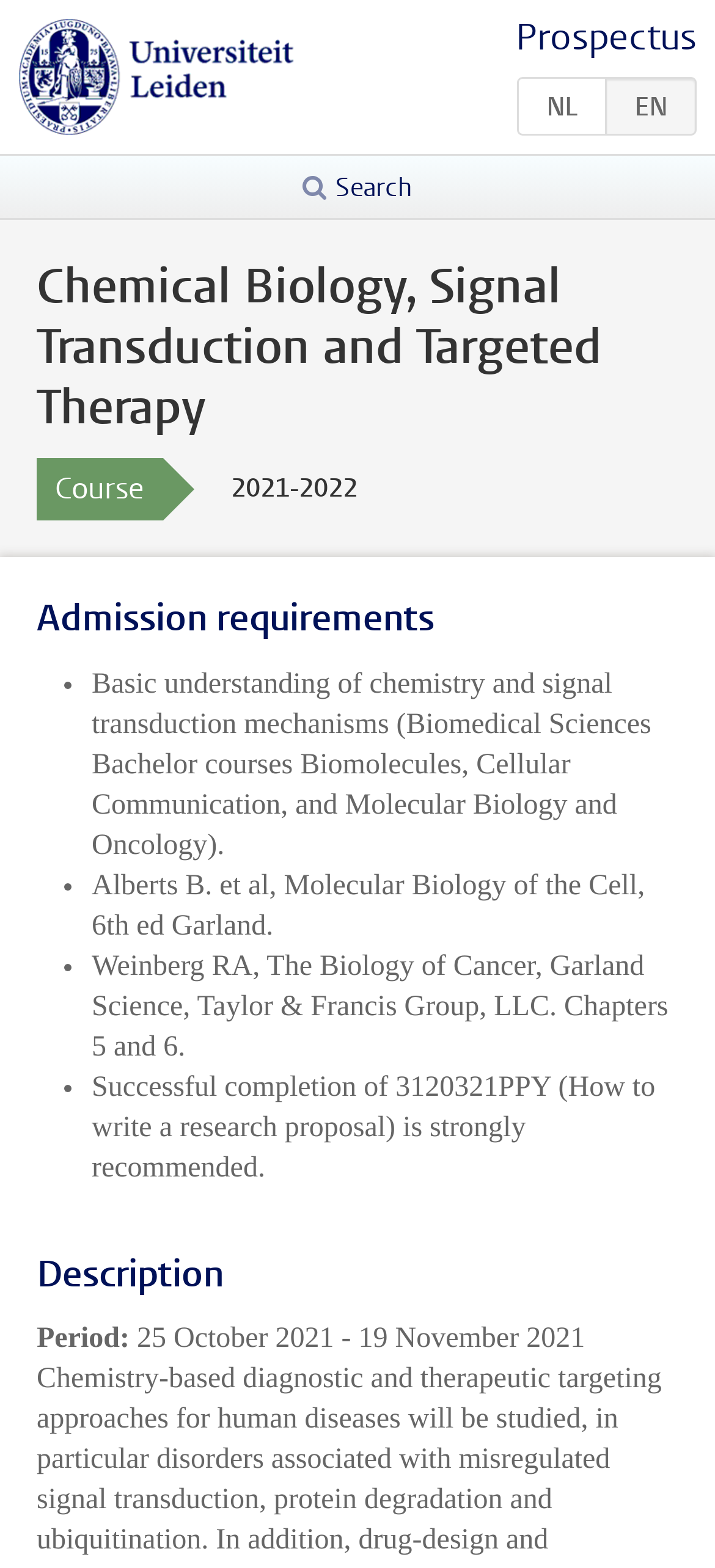Could you identify the text that serves as the heading for this webpage?

Chemical Biology, Signal Transduction and Targeted Therapy